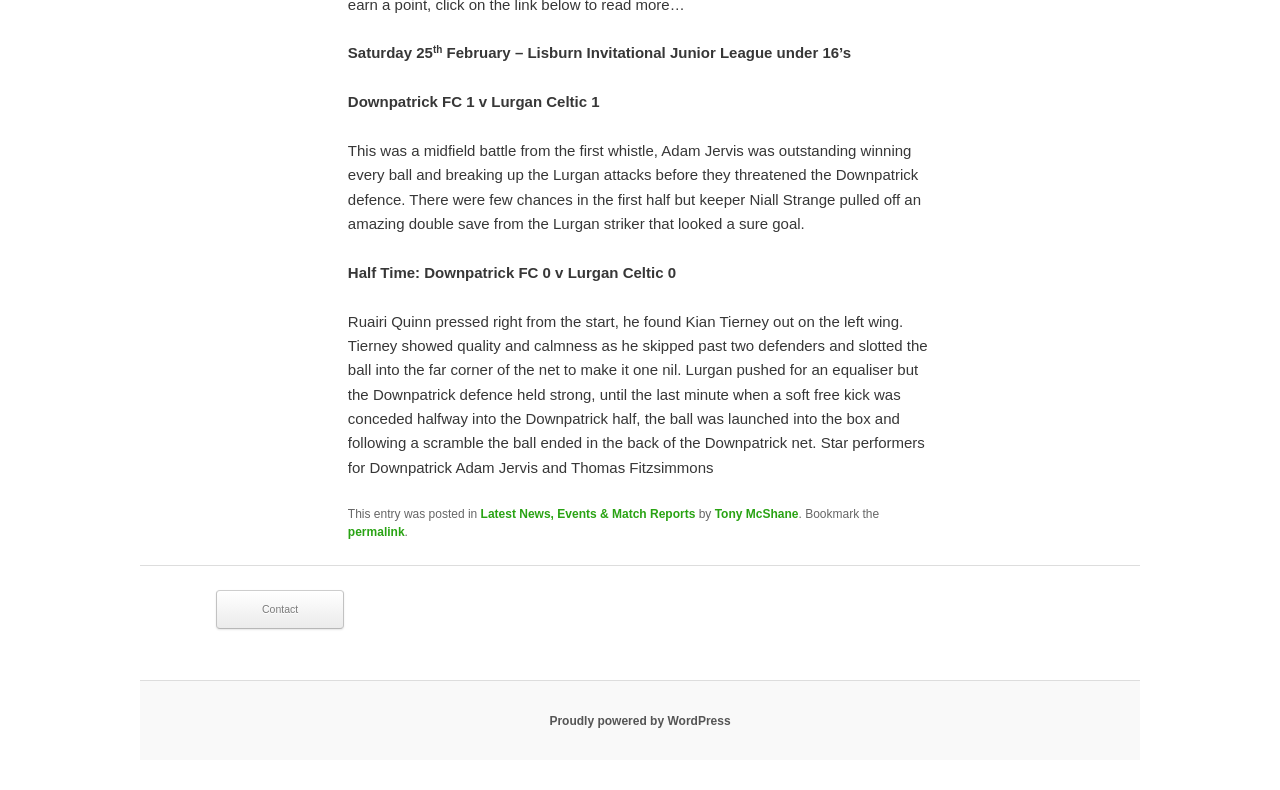Locate the bounding box of the UI element based on this description: "Tony McShane". Provide four float numbers between 0 and 1 as [left, top, right, bottom].

[0.558, 0.641, 0.624, 0.659]